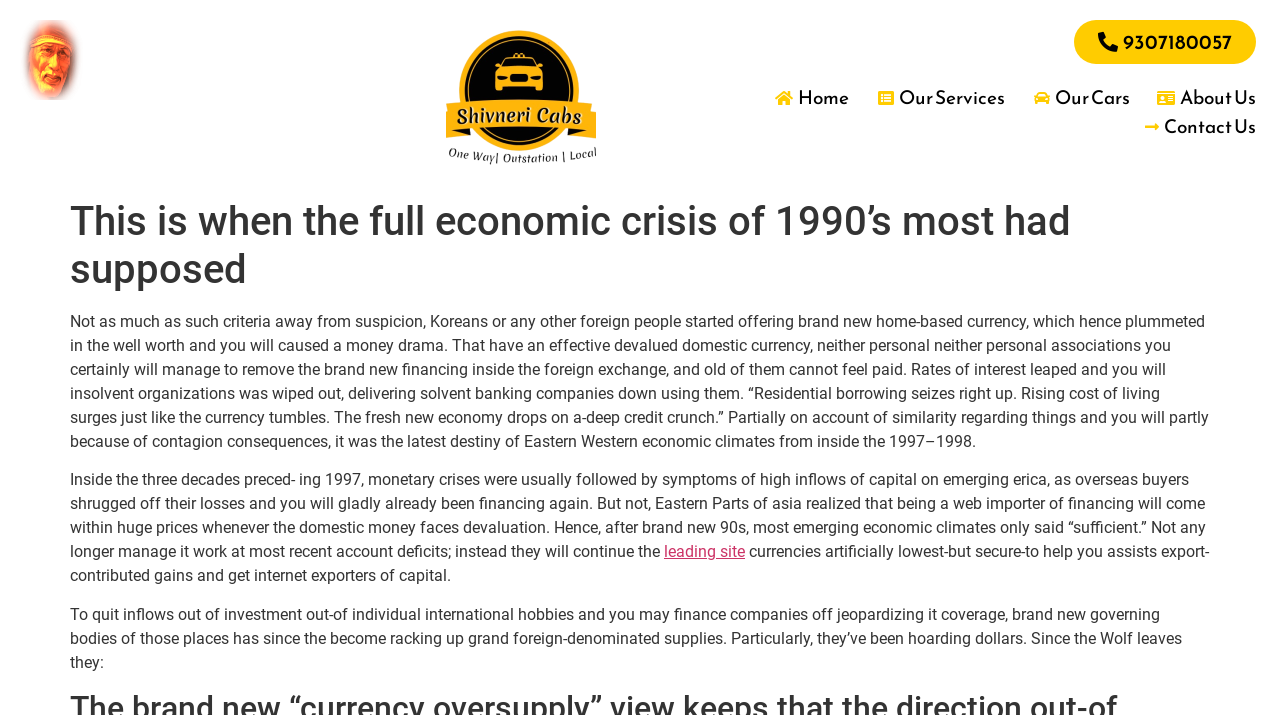What did Koreans and other foreign people start offering?
Provide a short answer using one word or a brief phrase based on the image.

Brand new home-based currency